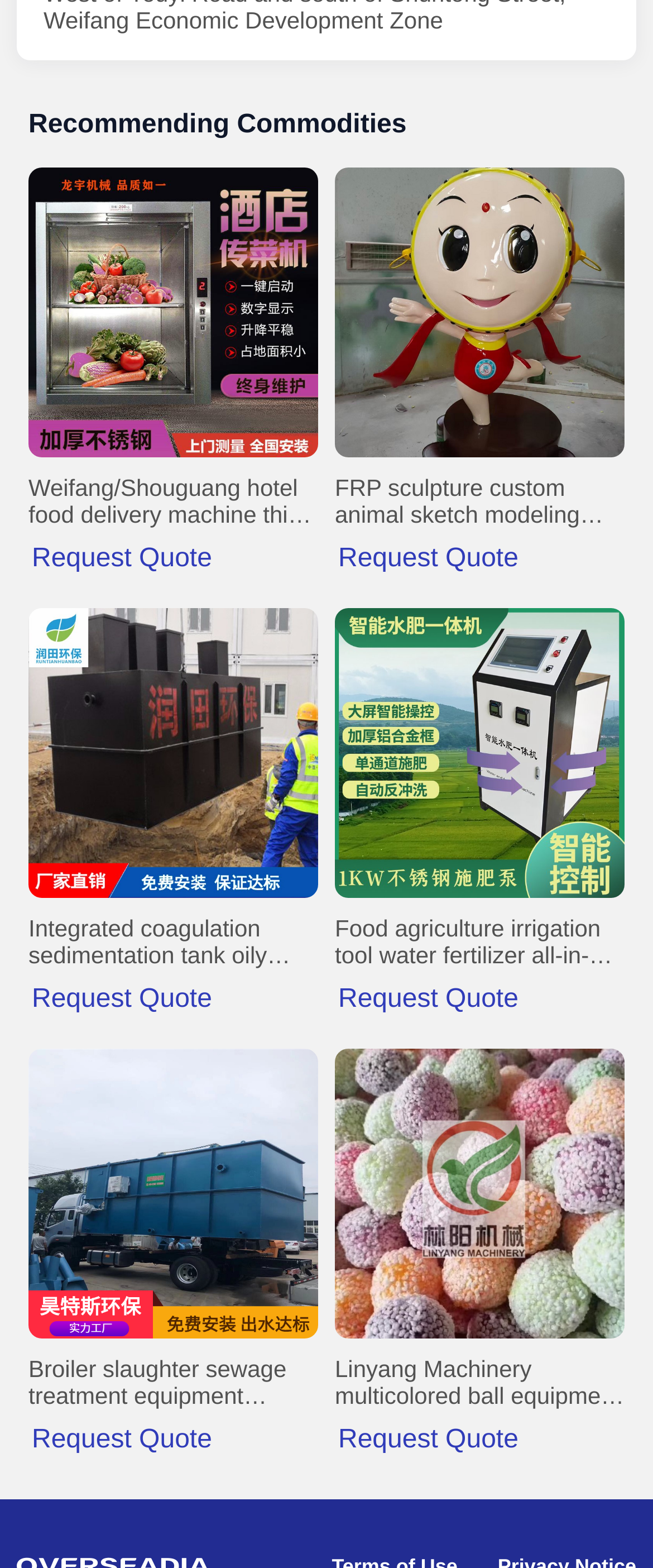What is the product shown in the top-left image?
Give a single word or phrase as your answer by examining the image.

Food delivery machine